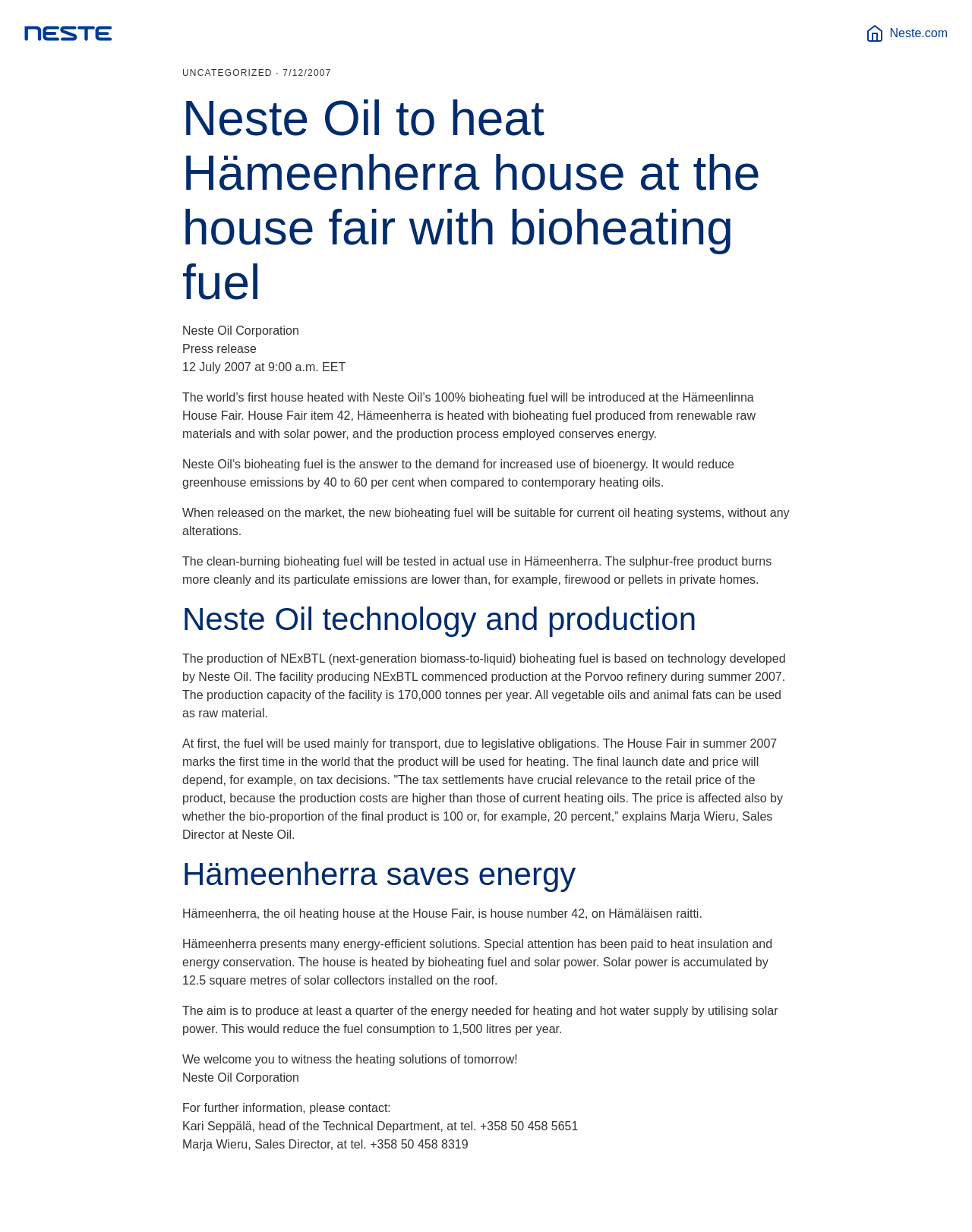What is the name of the house being heated with bioheating fuel?
Based on the image, provide a one-word or brief-phrase response.

Hämeenherra